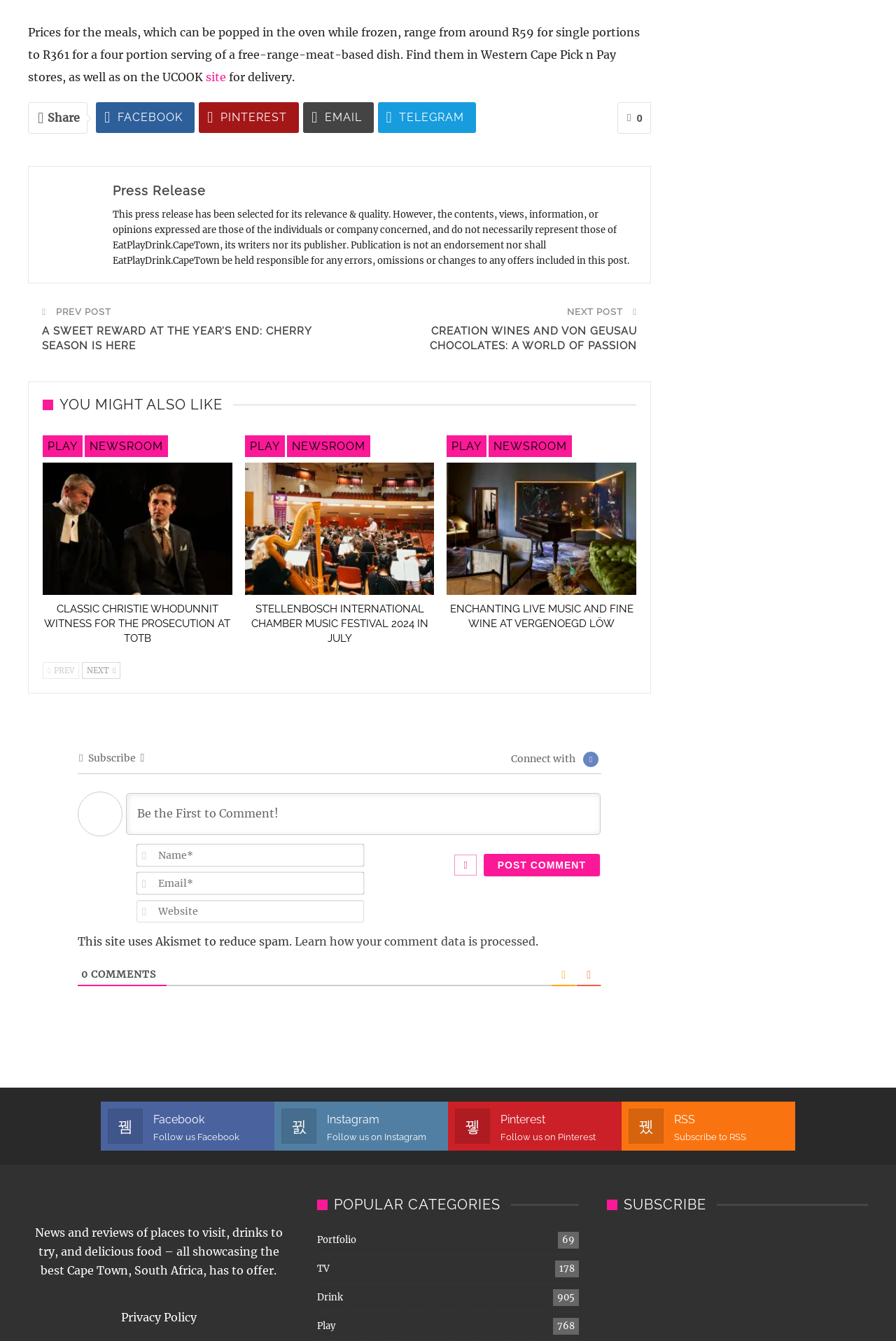What is the name of the festival mentioned in the 'YOU MIGHT ALSO LIKE' section?
Please provide a comprehensive answer based on the information in the image.

In the 'YOU MIGHT ALSO LIKE' section, one of the links mentions the Stellenbosch International Chamber Music Festival 2024 in July. This is a specific event or festival that is being promoted on the website.